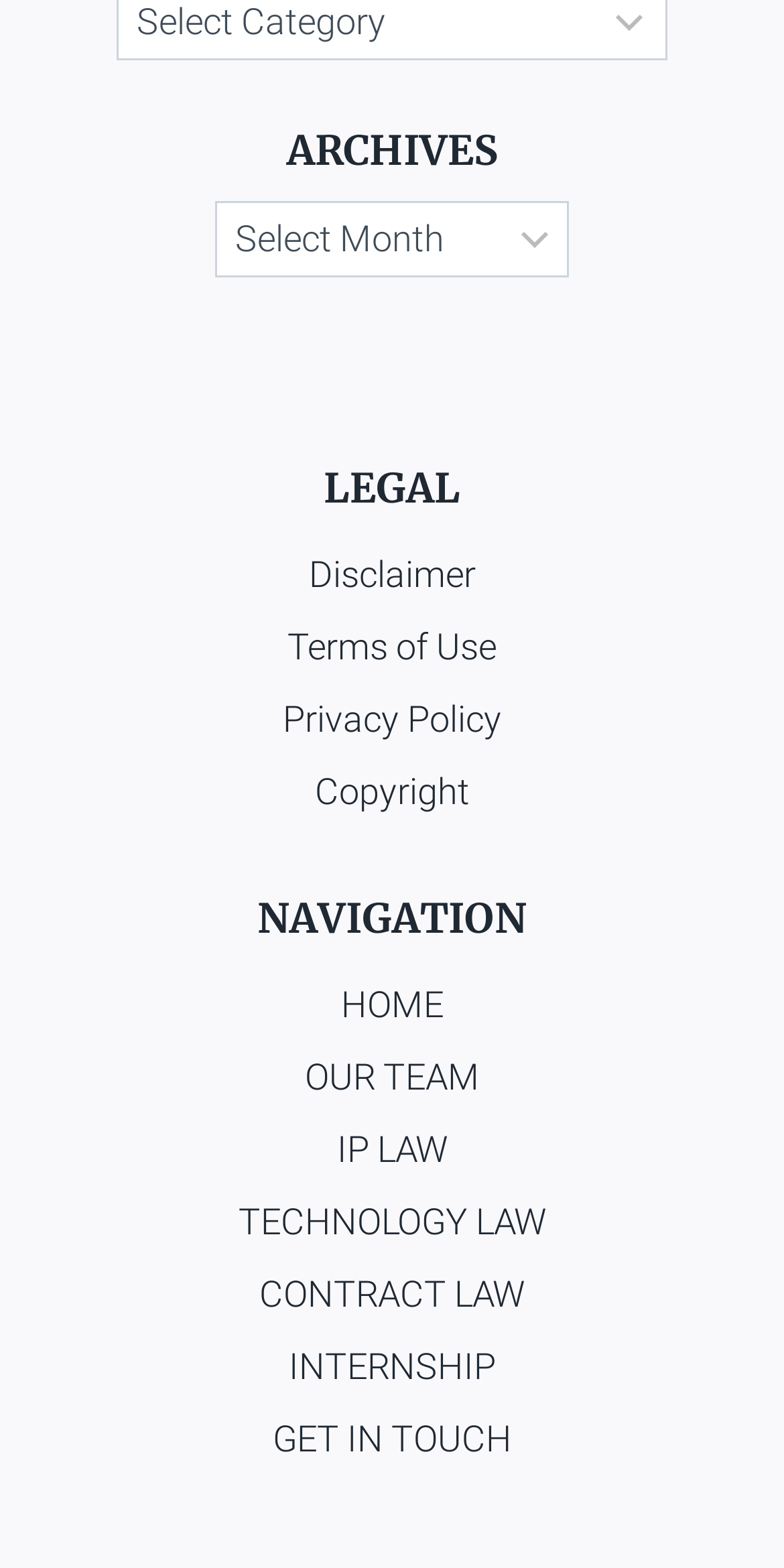Answer the following query concisely with a single word or phrase:
How many headings are on the webpage?

3